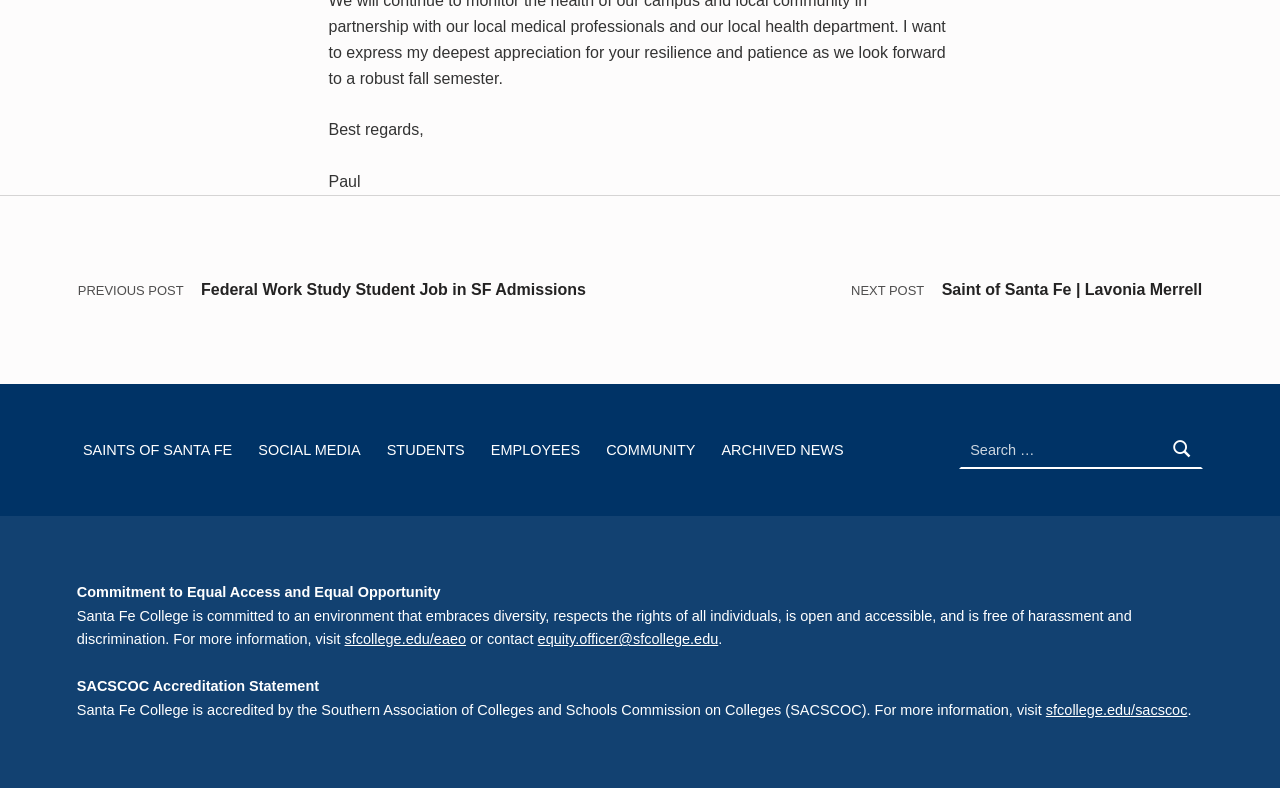Can you identify the bounding box coordinates of the clickable region needed to carry out this instruction: 'Visit Saints of Santa Fe'? The coordinates should be four float numbers within the range of 0 to 1, stated as [left, top, right, bottom].

[0.06, 0.546, 0.186, 0.594]